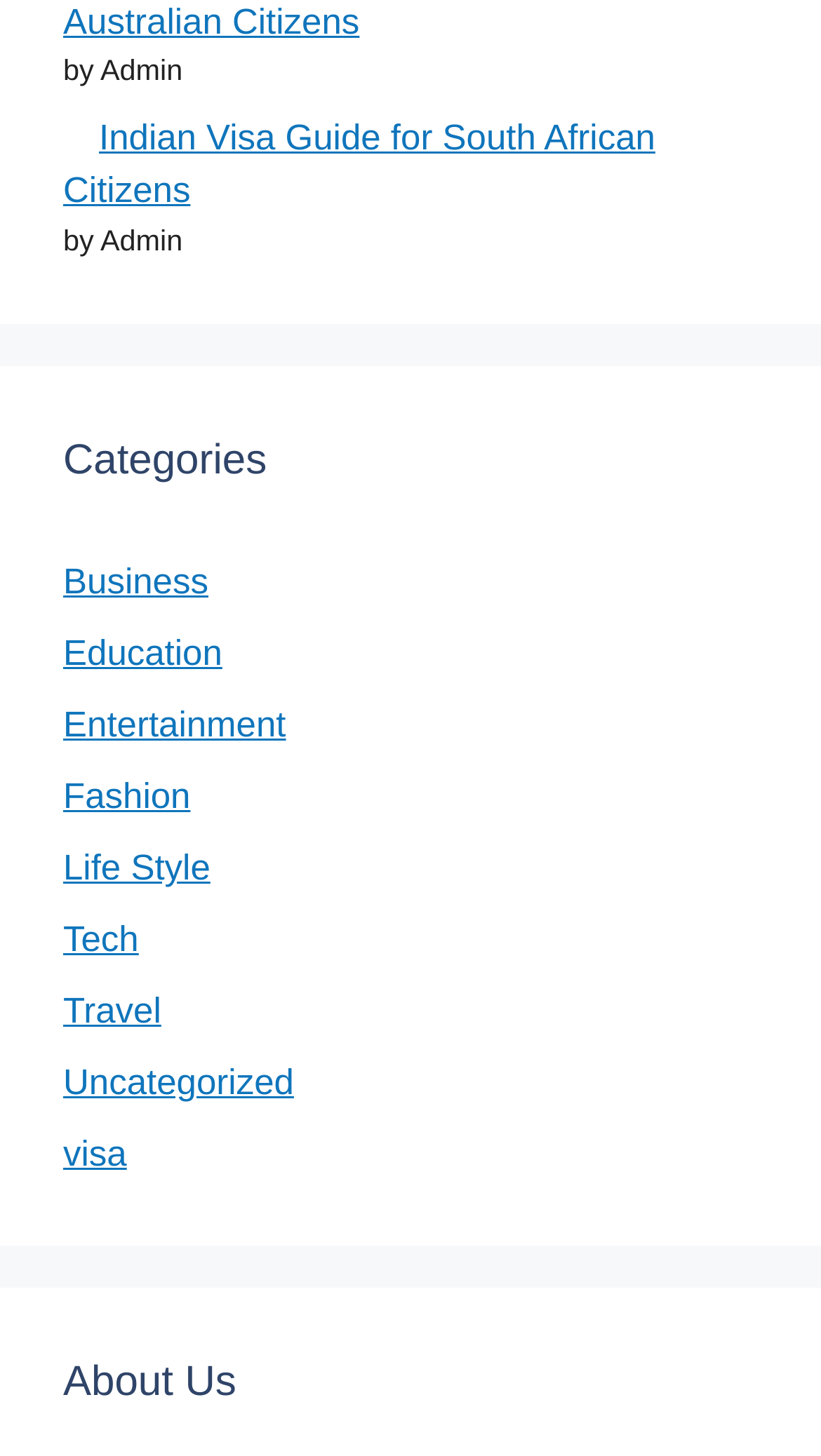Based on the image, provide a detailed and complete answer to the question: 
What categories are available on this website?

The webpage has a section labeled 'Categories' which lists multiple categories such as Business, Education, Entertainment, Fashion, Life Style, Tech, Travel, Uncategorized, and visa. This suggests that the website has content organized into these categories.